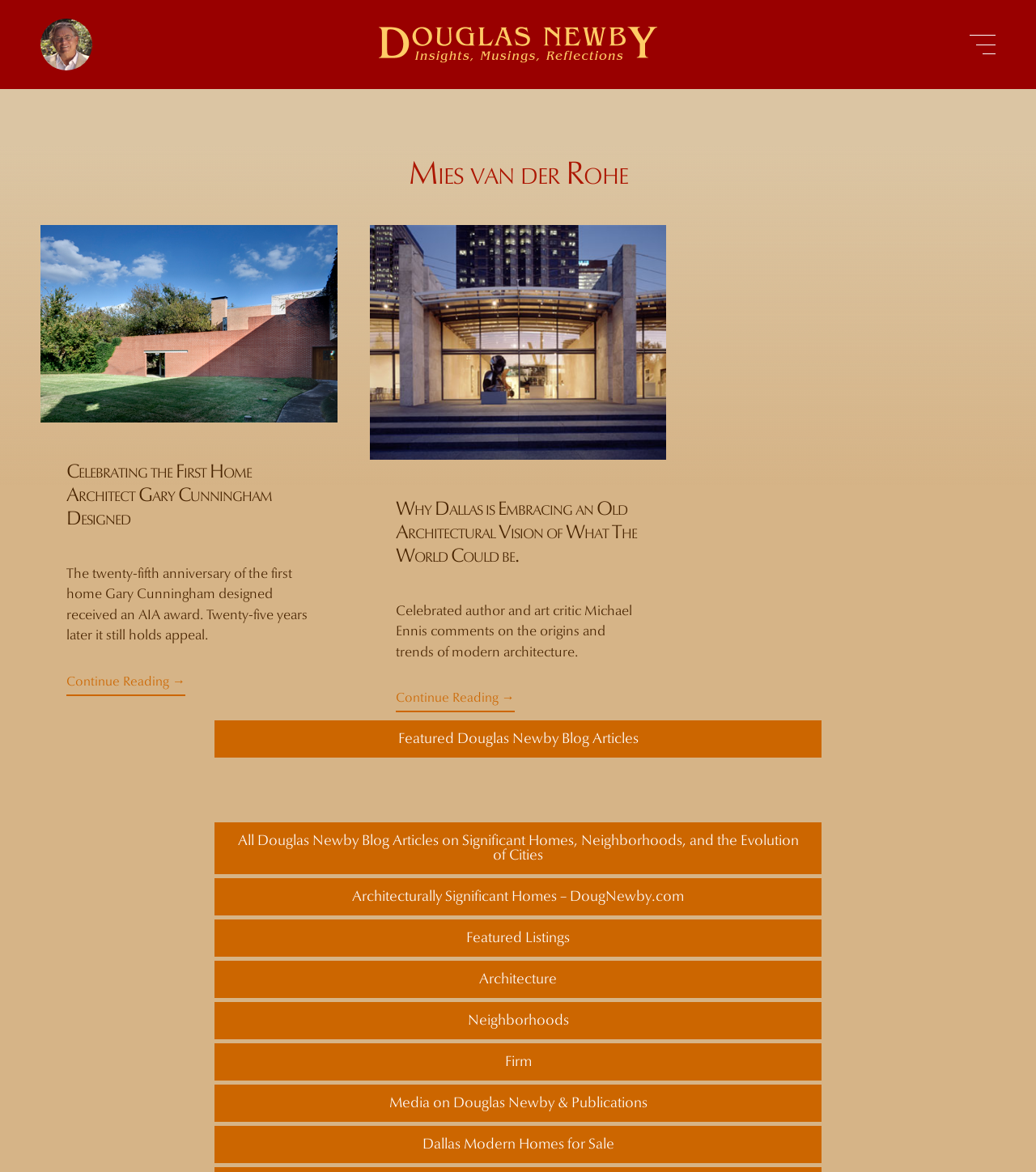Can you specify the bounding box coordinates for the region that should be clicked to fulfill this instruction: "Click on the 'Continue Reading' link about 'Why Dallas is Embracing an Old Architectural Vision of What The World Could be'".

[0.382, 0.584, 0.497, 0.608]